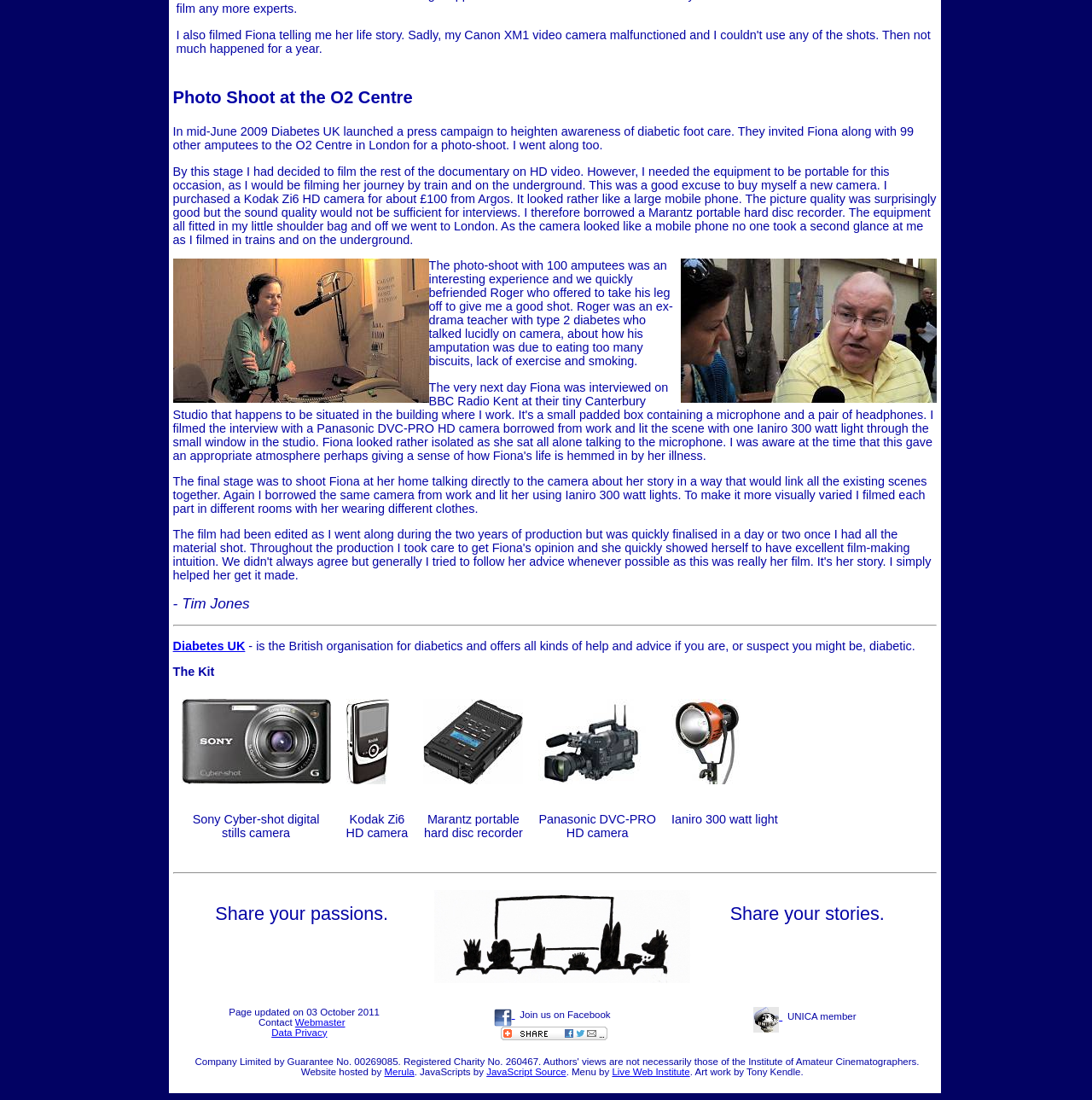Based on the image, provide a detailed and complete answer to the question: 
What is the event described in the first paragraph?

The first paragraph describes an event where Fiona, along with 99 other amputees, participated in a photo shoot at the O2 Centre in London, organized by Diabetes UK to raise awareness about diabetic foot care.